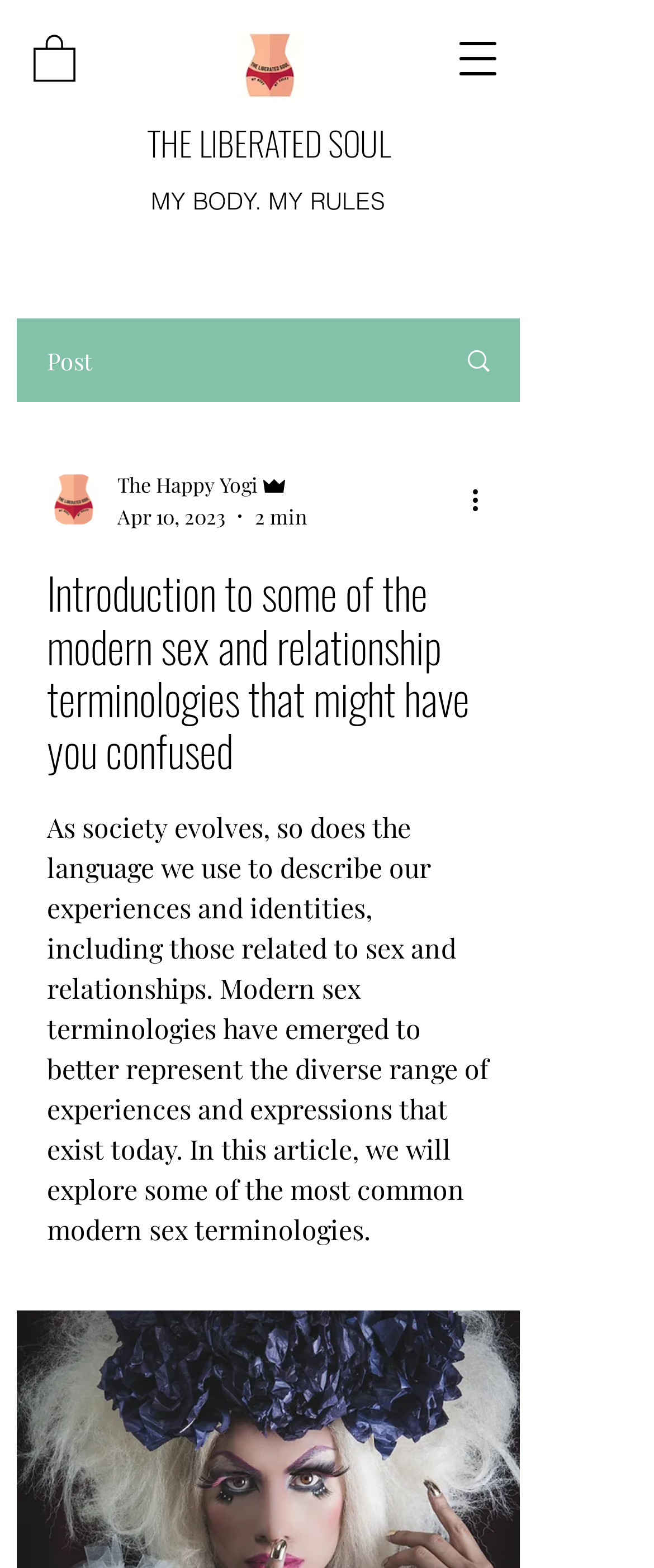Convey a detailed summary of the webpage, mentioning all key elements.

The webpage appears to be an article about modern sex and relationship terminologies. At the top left, there is a navigation menu button. Next to it, there is a small image and a link. Below these elements, there is a larger image with a caption "WhatsApp Image 2021-08-17 at 11.30.09 PM.jpeg". 

On the top center of the page, there are two headings: "THE LIBERATED SOUL" and "MY BODY. MY RULES". Below these headings, there is a post section with a "Post" label on the left and a link with an image on the right. The link also contains the writer's picture and their name, "The Happy Yogi", with their role as "Admin". The post is dated "Apr 10, 2023" and has a reading time of "2 min".

On the right side of the post section, there is a "More actions" button. Below the post section, there is a main heading that reads "Introduction to some of the modern sex and relationship terminologies that might have you confused". This heading is followed by a paragraph of text that explains how language evolves to describe experiences and identities, including those related to sex and relationships, and how modern sex terminologies have emerged to better represent diverse experiences and expressions.